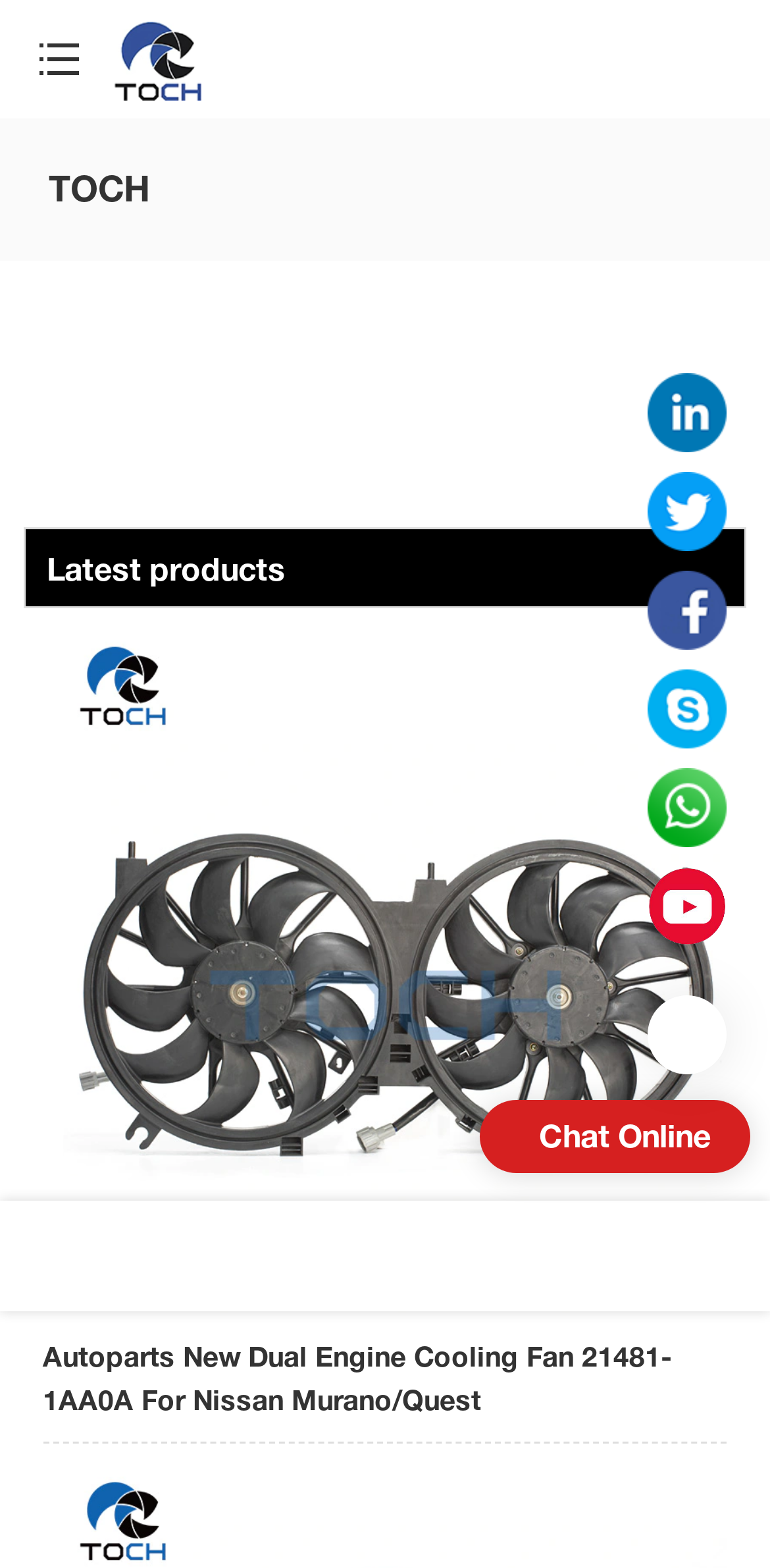Write an elaborate caption that captures the essence of the webpage.

The webpage appears to be a product or informational page related to cooling fan bearings and noise during operation. At the top, there is a loading indicator and a button, followed by a logo of "TOCH Radiator Fan" with an accompanying image. Next to the logo is a link to "TOCH". 

Below the logo, there is a section with the title "Latest products". Under this title, there is a link to a product called "Autoparts New Dual Engine Cooling Fan 21481-1AA0A For Nissan Murano/Quest" with an accompanying image. 

On the right side of the page, there is a column with five small images stacked on top of each other, possibly representing social media or contact icons. Above these images, there is a "Chat Online" text. 

At the bottom of the page, there are two links, one on the left and one on the right, but they do not have any descriptive text.